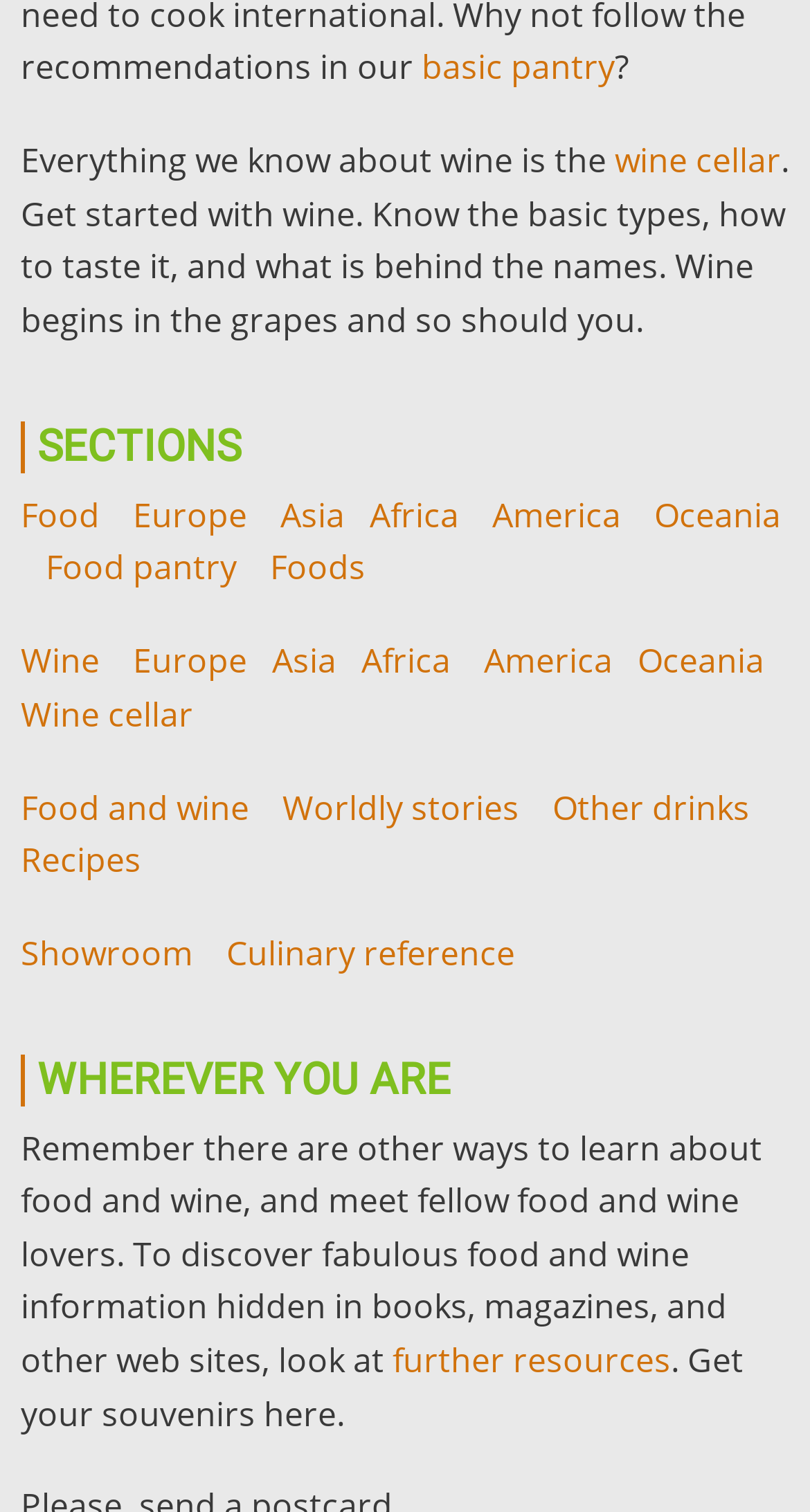Locate the bounding box coordinates of the region to be clicked to comply with the following instruction: "Click on 'basic pantry'". The coordinates must be four float numbers between 0 and 1, in the form [left, top, right, bottom].

[0.521, 0.029, 0.759, 0.06]